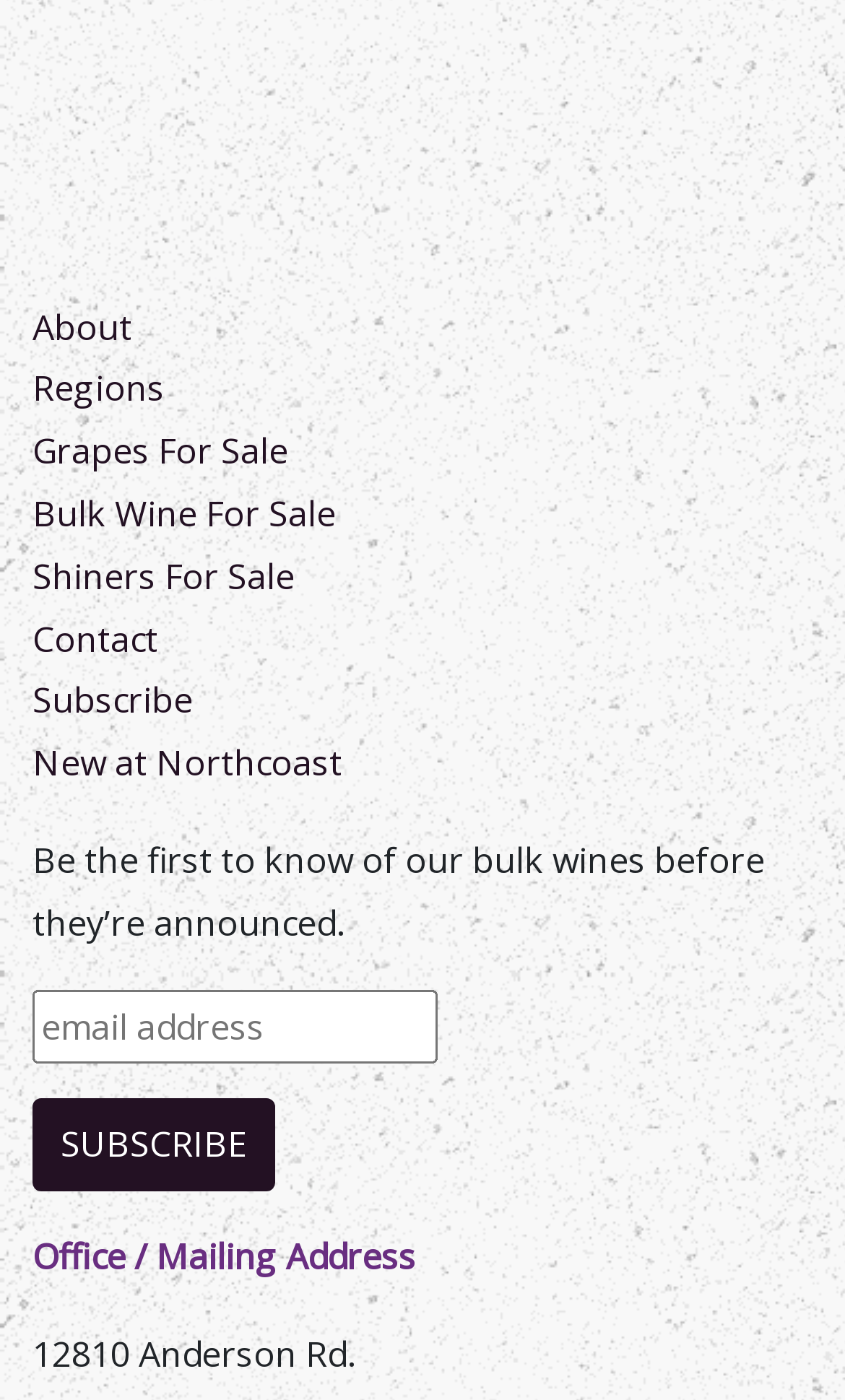How many links are there at the top of the webpage?
Could you answer the question with a detailed and thorough explanation?

There are 7 links at the top of the webpage, namely 'About', 'Regions', 'Grapes For Sale', 'Bulk Wine For Sale', 'Shiners For Sale', 'Contact', and 'Subscribe', each with its own bounding box coordinate.